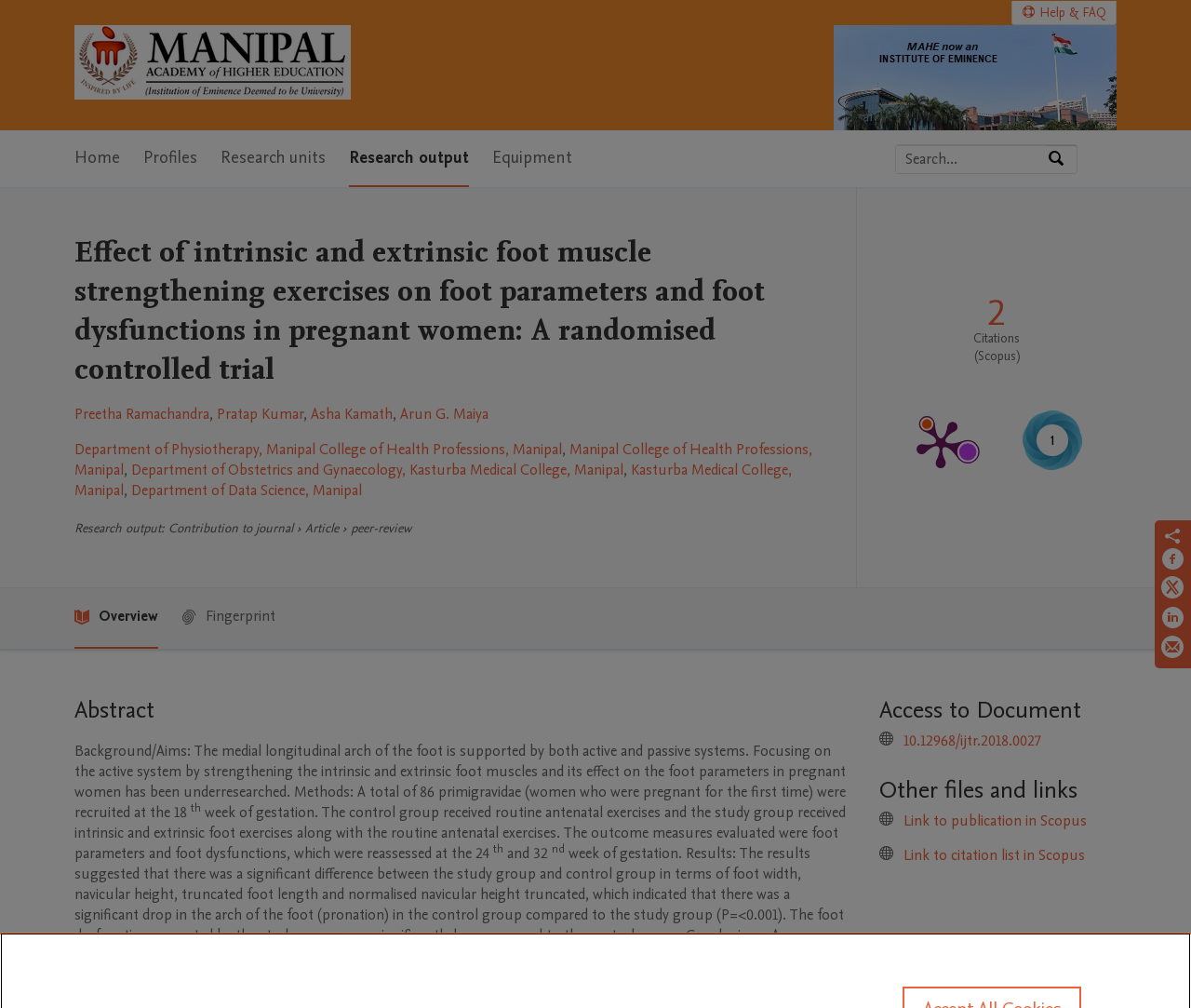Find the bounding box coordinates of the clickable area that will achieve the following instruction: "Go to Help & FAQ".

[0.85, 0.001, 0.937, 0.024]